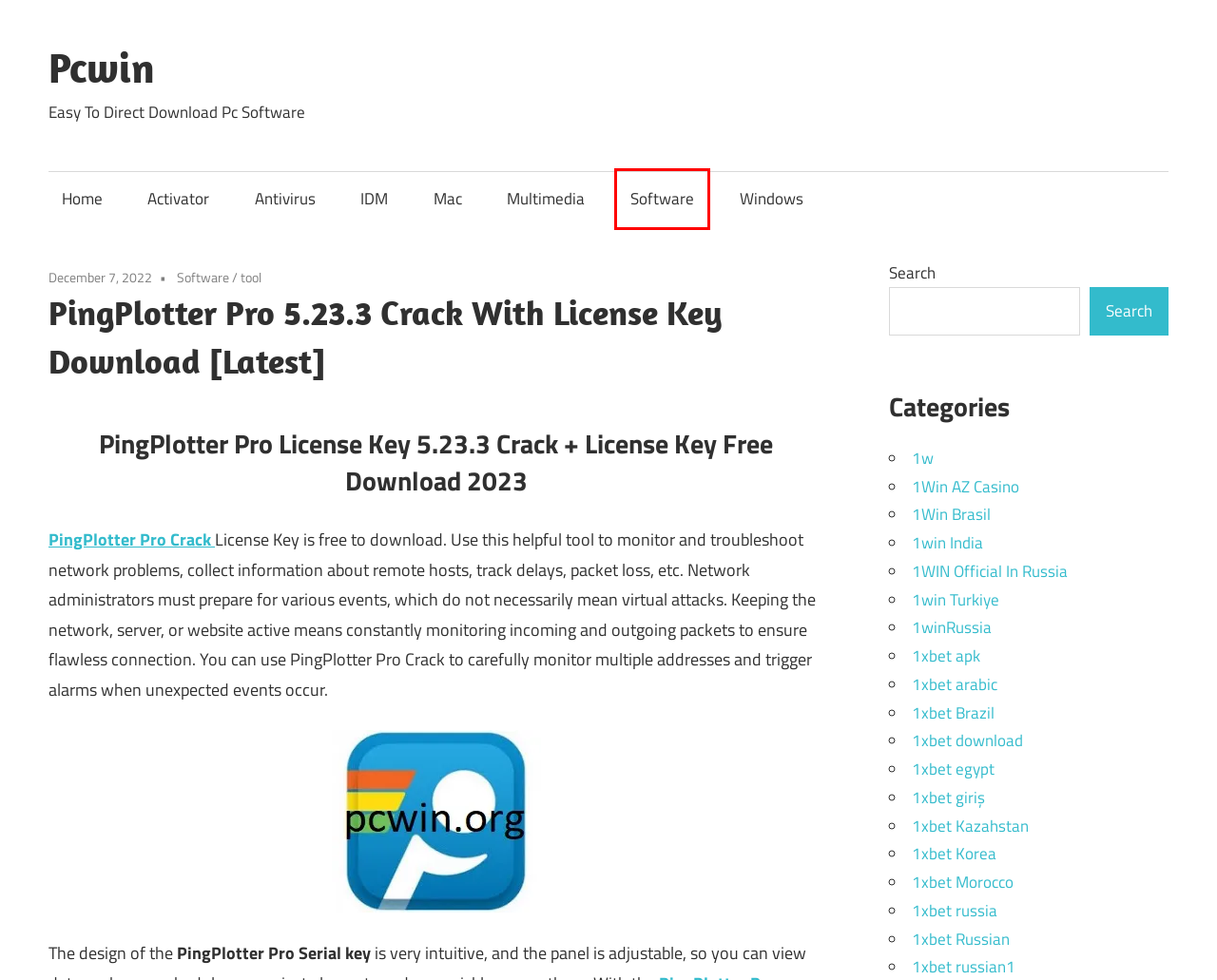Look at the given screenshot of a webpage with a red rectangle bounding box around a UI element. Pick the description that best matches the new webpage after clicking the element highlighted. The descriptions are:
A. 1Win Brasil Archives - Pcwin
B. tool Archives - Pcwin
C. IDM Archives - Pcwin
D. 1xbet apk Archives - Pcwin
E. Software Archives - Pcwin
F. 1xbet Brazil Archives - Pcwin
G. 1xbet russian1 Archives - Pcwin
H. 1win India Archives - Pcwin

E